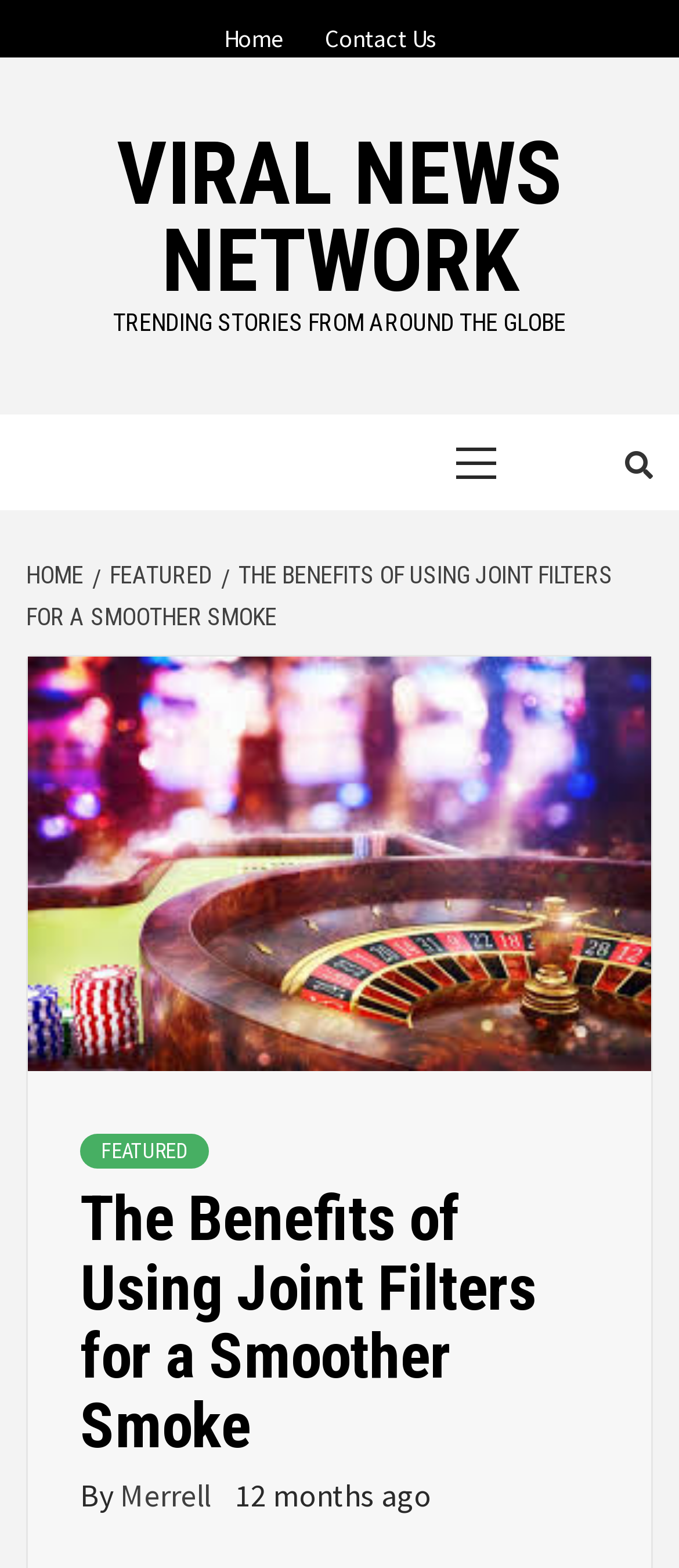Who is the author of the current article?
Answer the question using a single word or phrase, according to the image.

Merrell